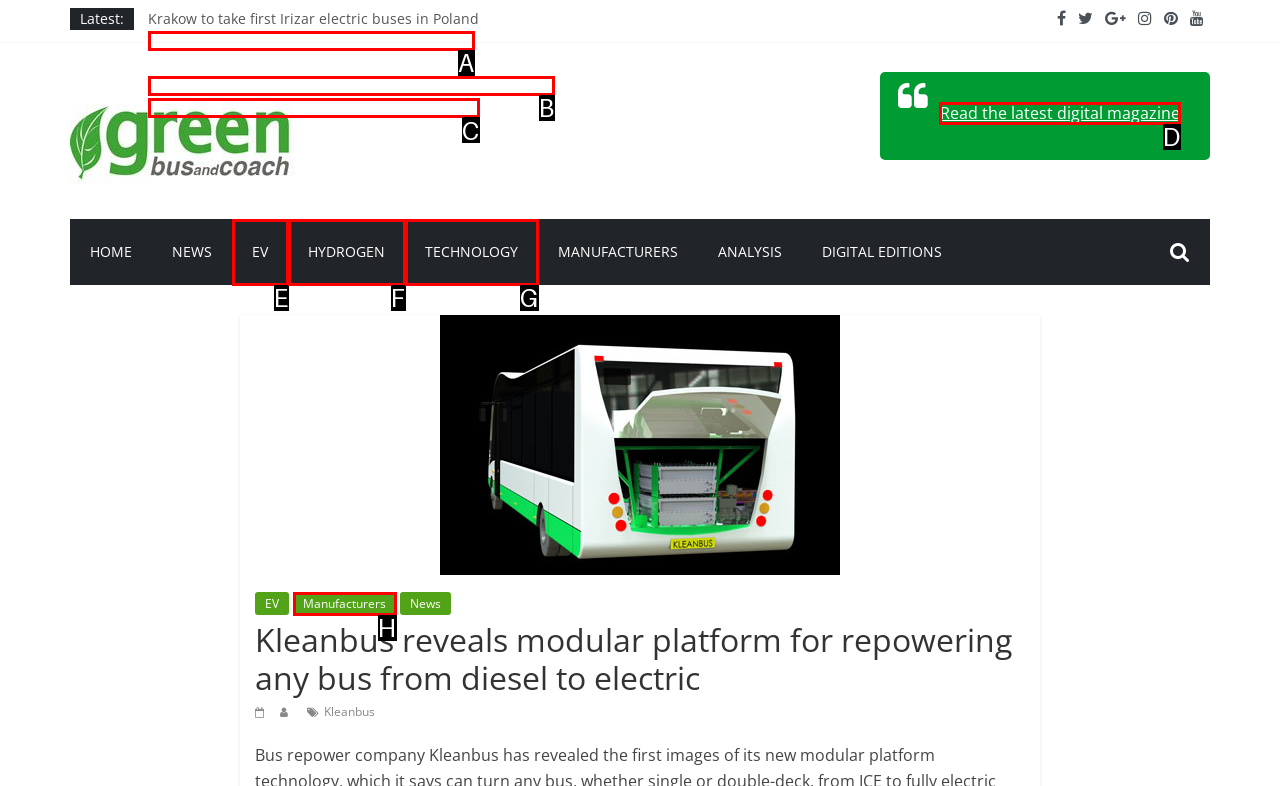Determine the HTML element to be clicked to complete the task: Read the digital magazine. Answer by giving the letter of the selected option.

D